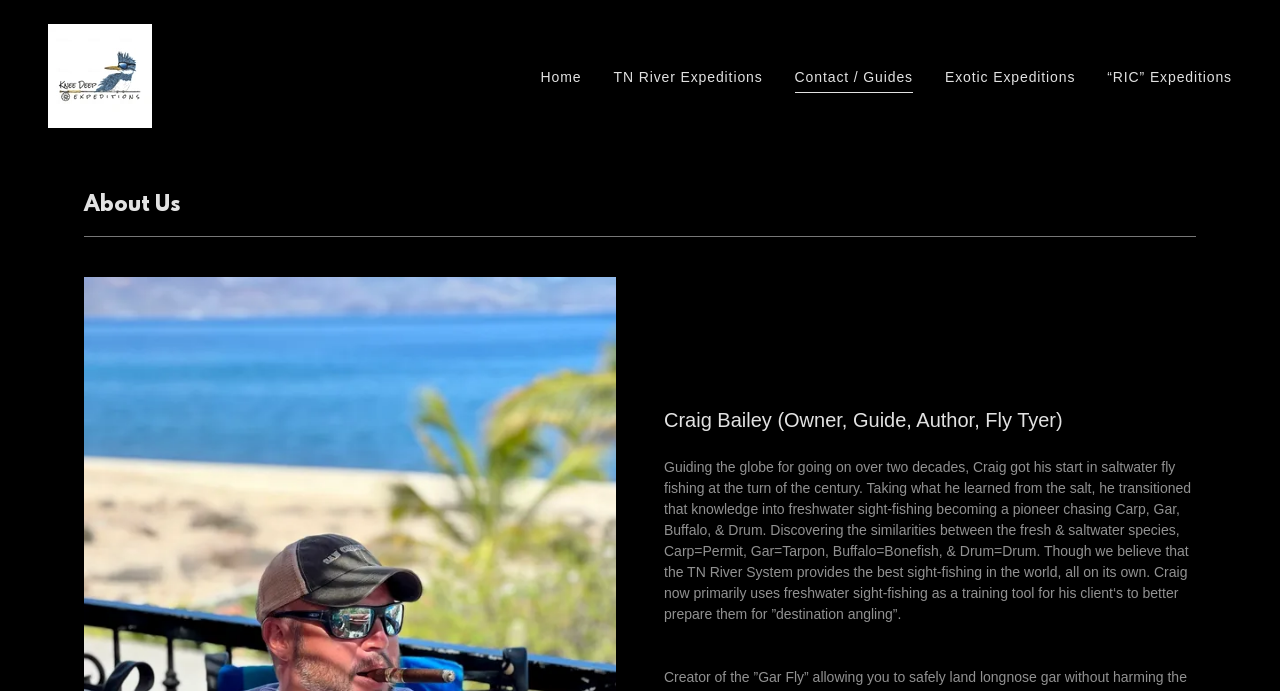Bounding box coordinates are specified in the format (top-left x, top-left y, bottom-right x, bottom-right y). All values are floating point numbers bounded between 0 and 1. Please provide the bounding box coordinate of the region this sentence describes: “RIC” Expeditions

[0.86, 0.088, 0.967, 0.135]